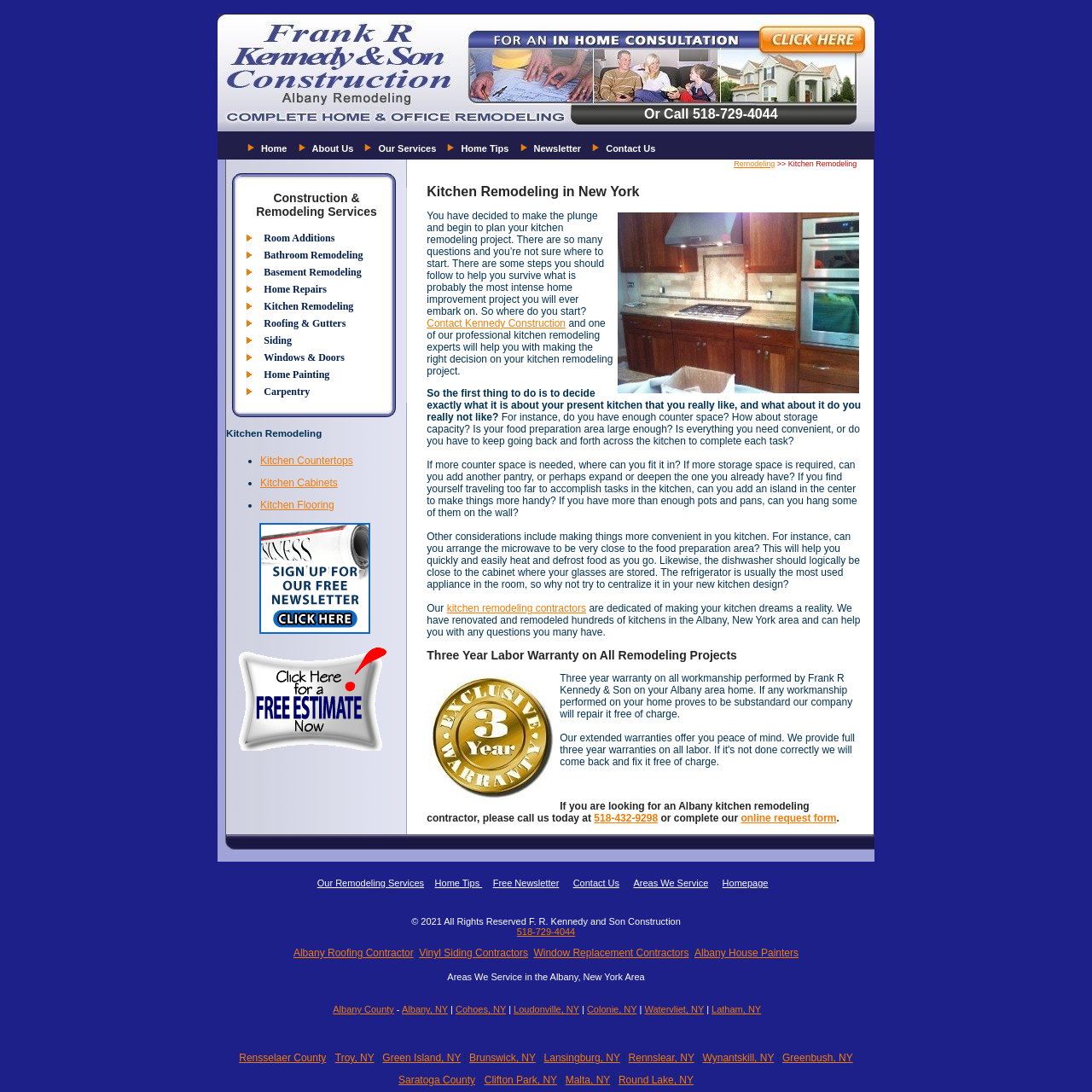Please find the bounding box coordinates of the section that needs to be clicked to achieve this instruction: "Click the 'Home' link".

[0.235, 0.13, 0.264, 0.141]